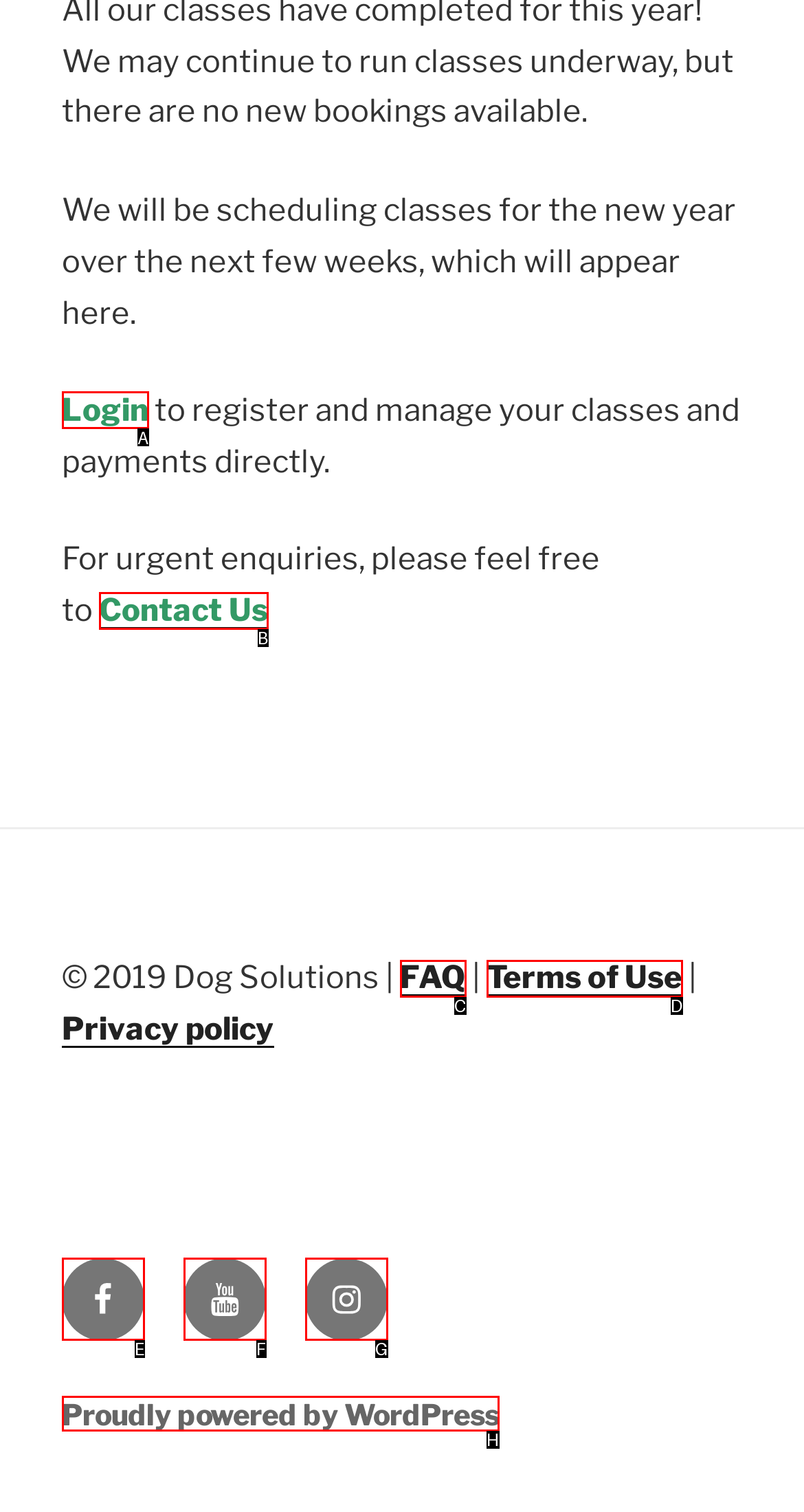Based on the description: Contact Us, identify the matching lettered UI element.
Answer by indicating the letter from the choices.

B